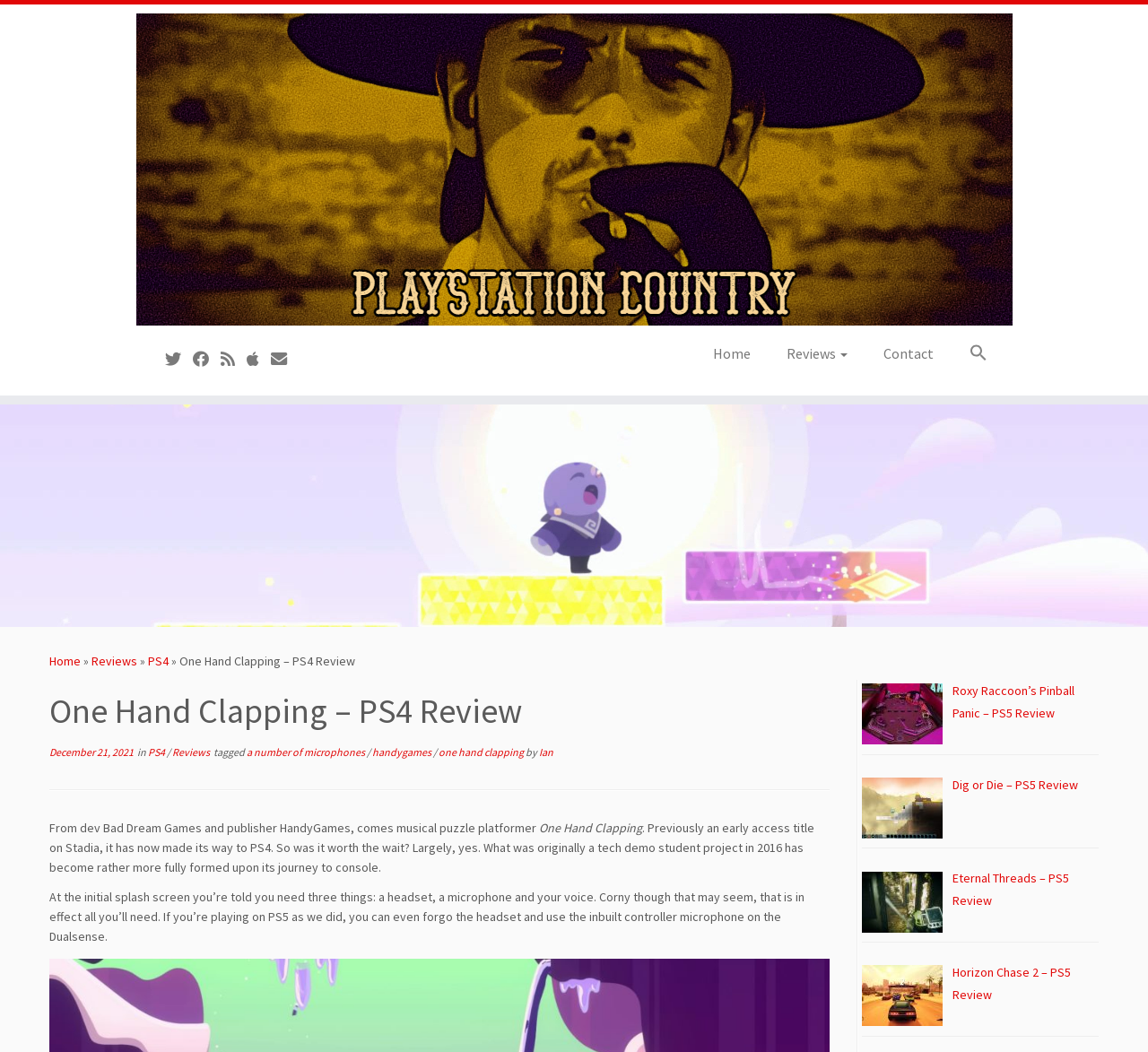Please find the bounding box coordinates of the clickable region needed to complete the following instruction: "Search for a game". The bounding box coordinates must consist of four float numbers between 0 and 1, i.e., [left, top, right, bottom].

[0.86, 0.366, 0.915, 0.391]